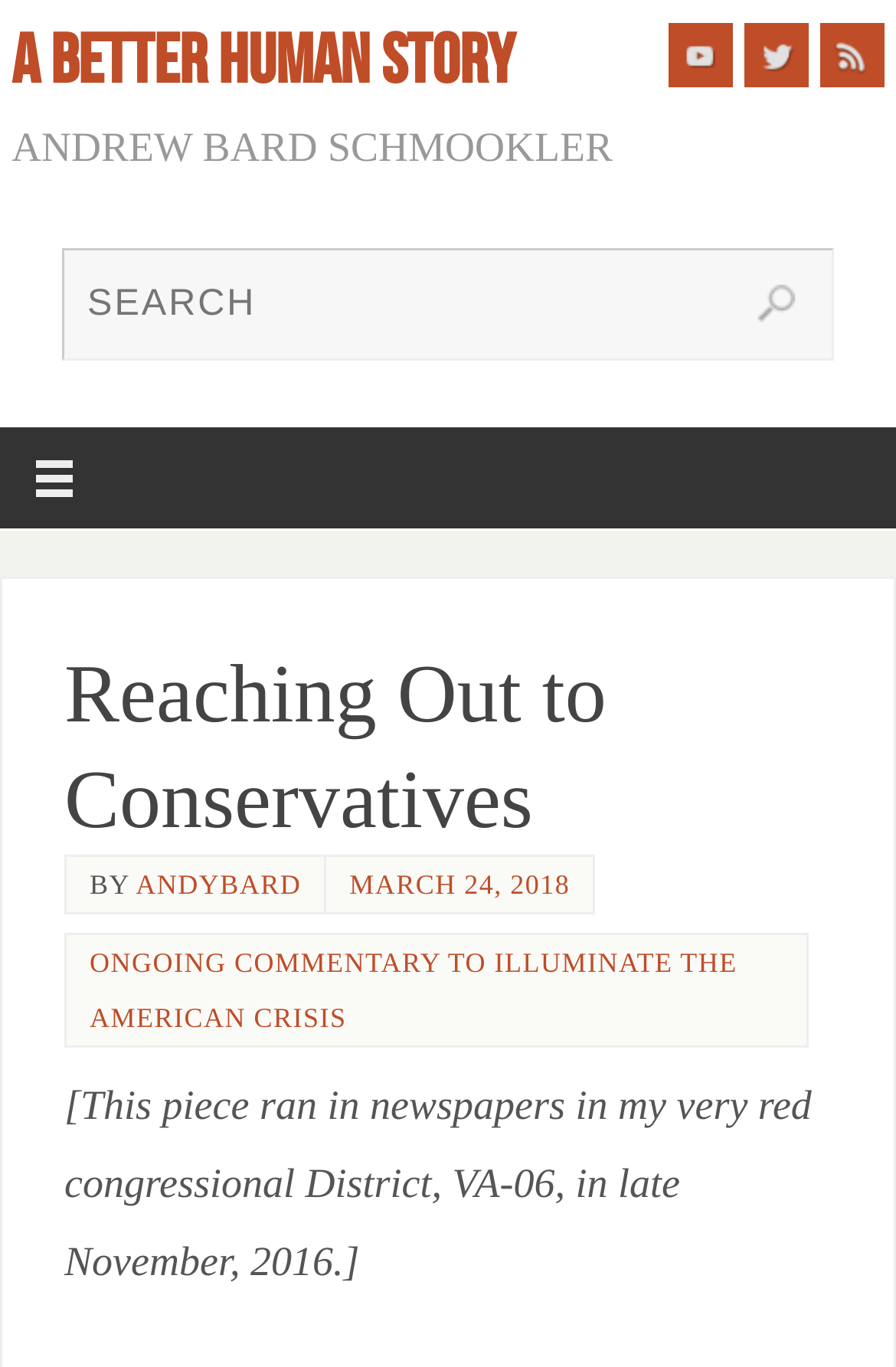Determine the bounding box coordinates for the element that should be clicked to follow this instruction: "Check the author's homepage". The coordinates should be given as four float numbers between 0 and 1, in the format [left, top, right, bottom].

[0.151, 0.636, 0.336, 0.659]